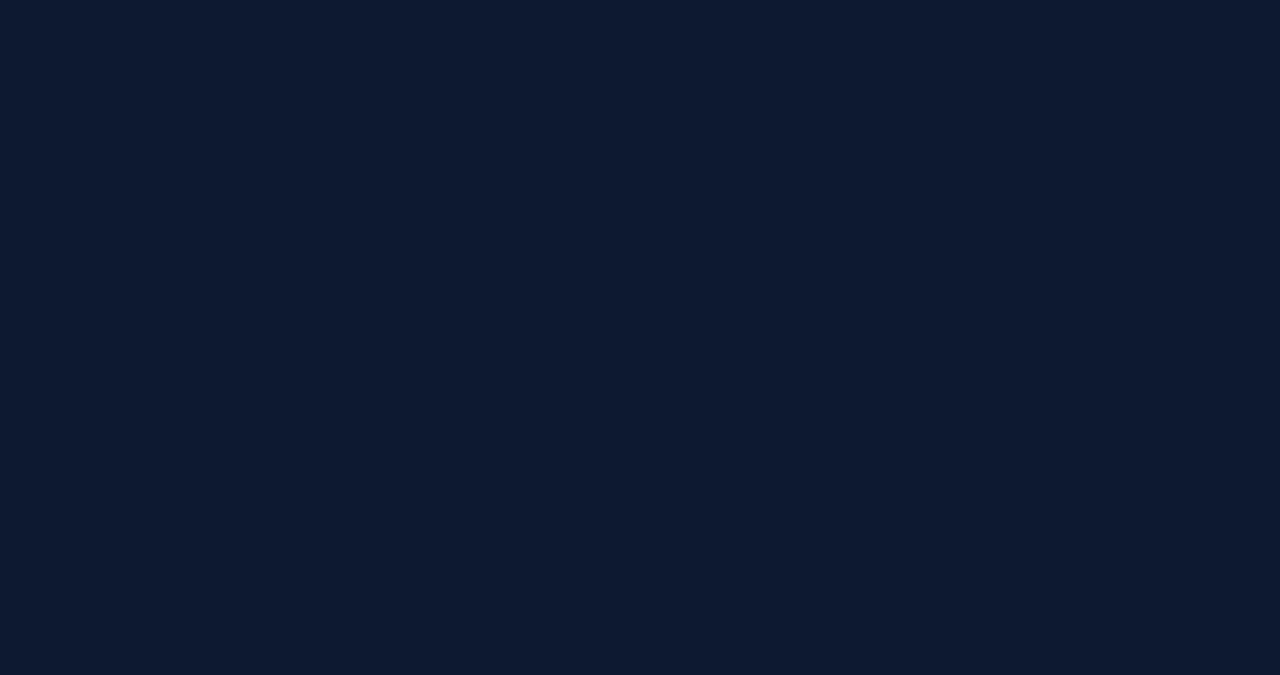Respond with a single word or phrase for the following question: 
How many article headings are there?

3